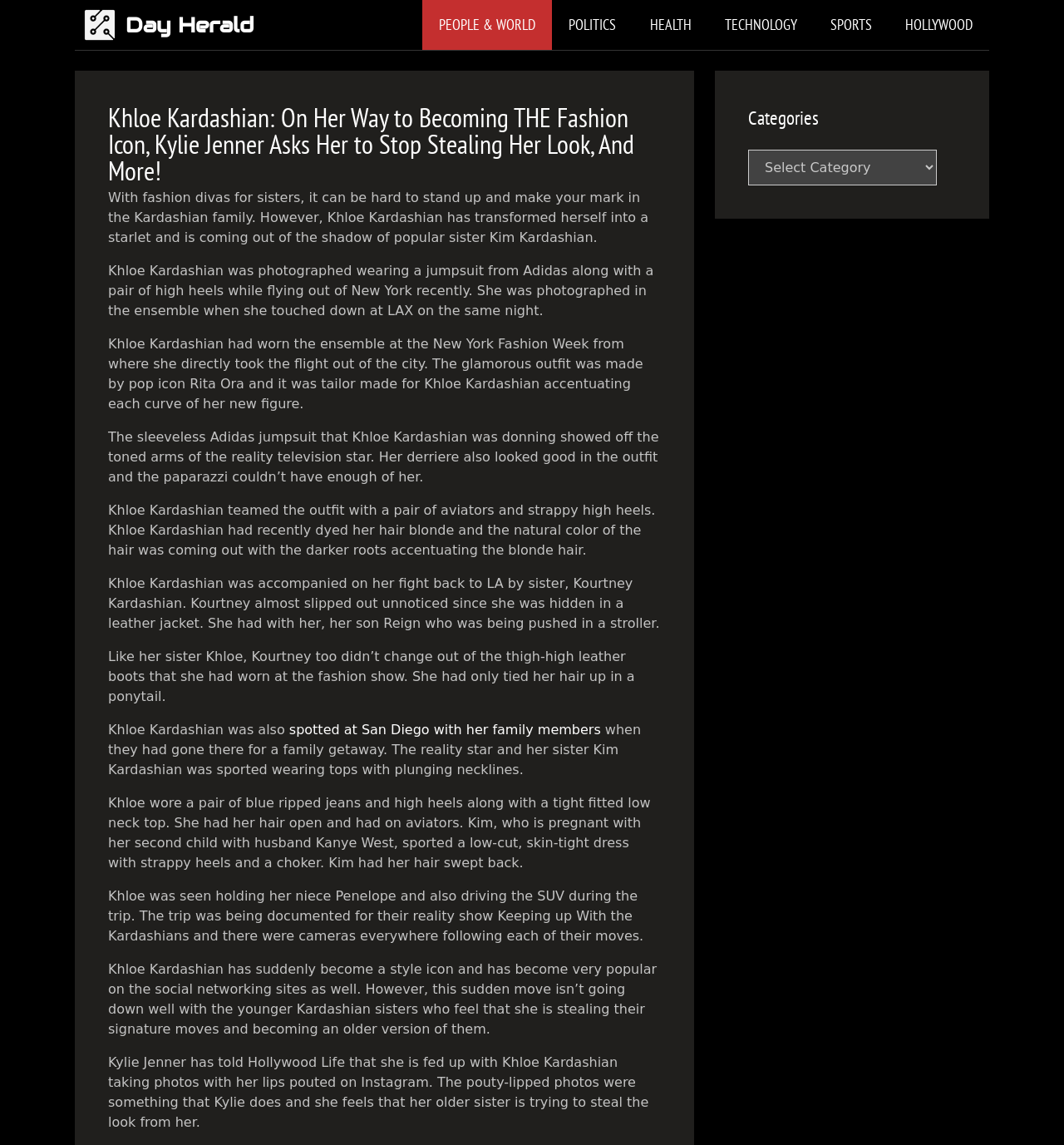Specify the bounding box coordinates of the element's region that should be clicked to achieve the following instruction: "Click on the 'SPORTS' link". The bounding box coordinates consist of four float numbers between 0 and 1, in the format [left, top, right, bottom].

[0.765, 0.0, 0.835, 0.044]